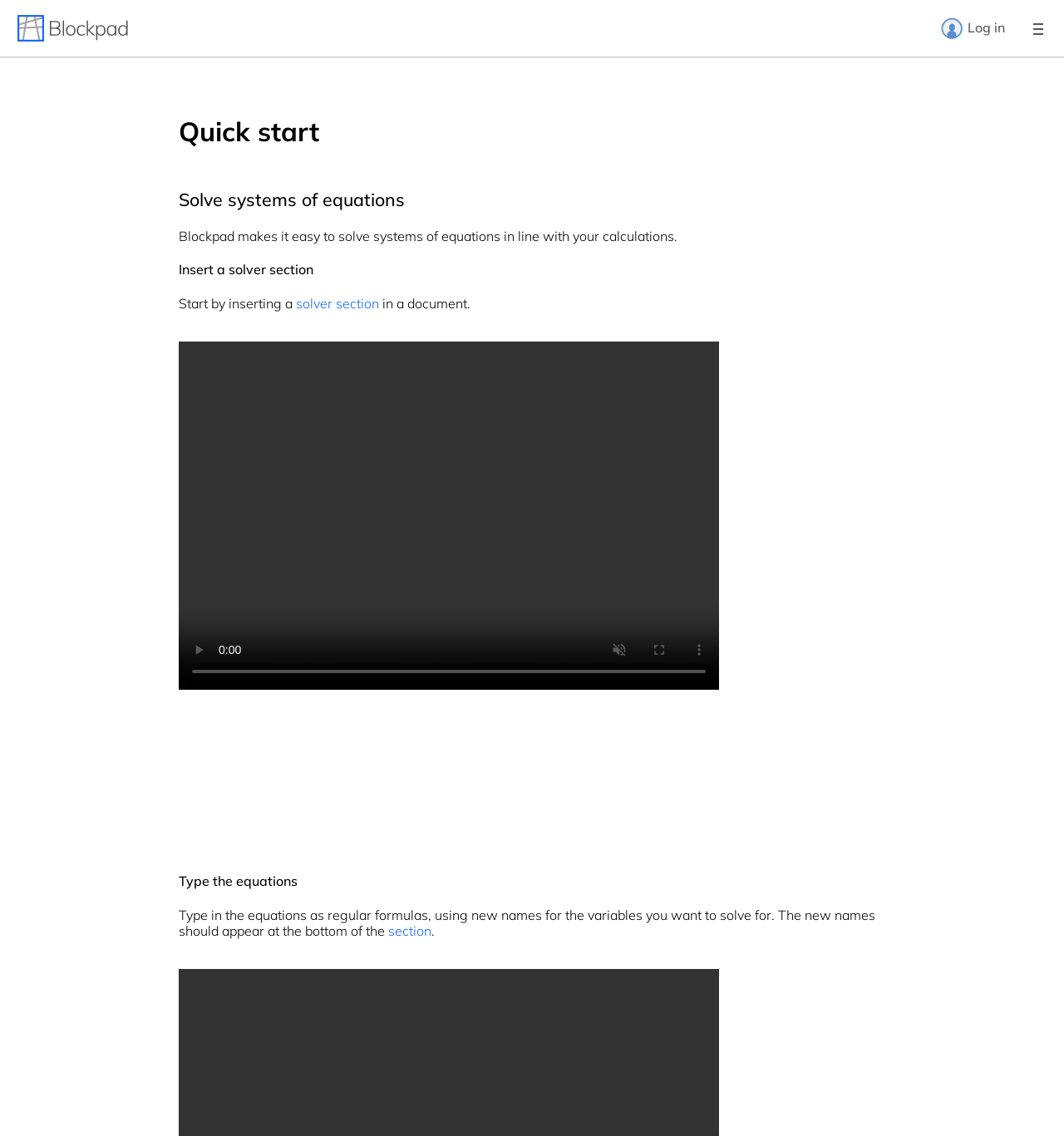Using the description "section", predict the bounding box of the relevant HTML element.

[0.365, 0.812, 0.405, 0.827]